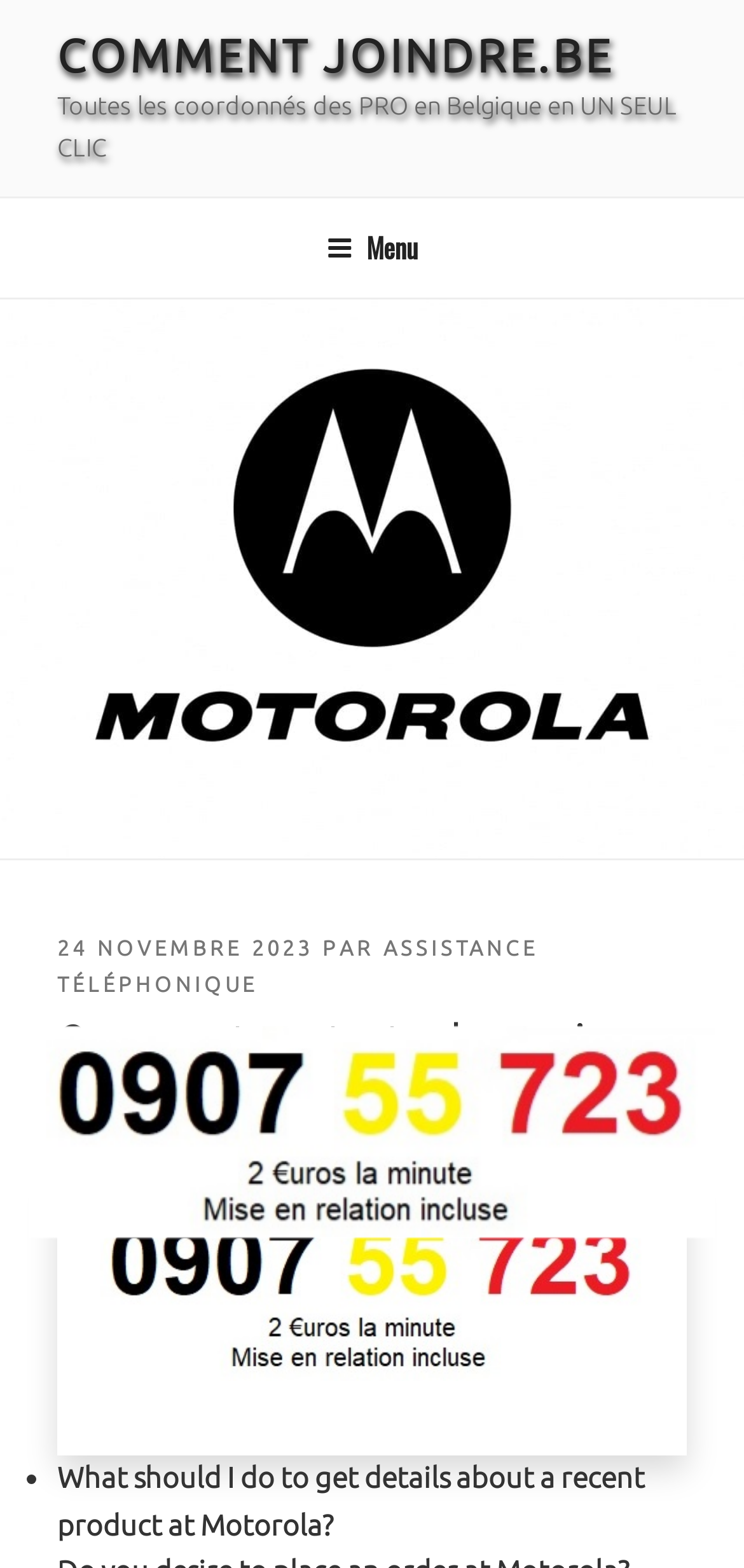Locate the bounding box of the UI element described by: "alt="call service"" in the given webpage screenshot.

[0.115, 0.854, 0.885, 0.875]